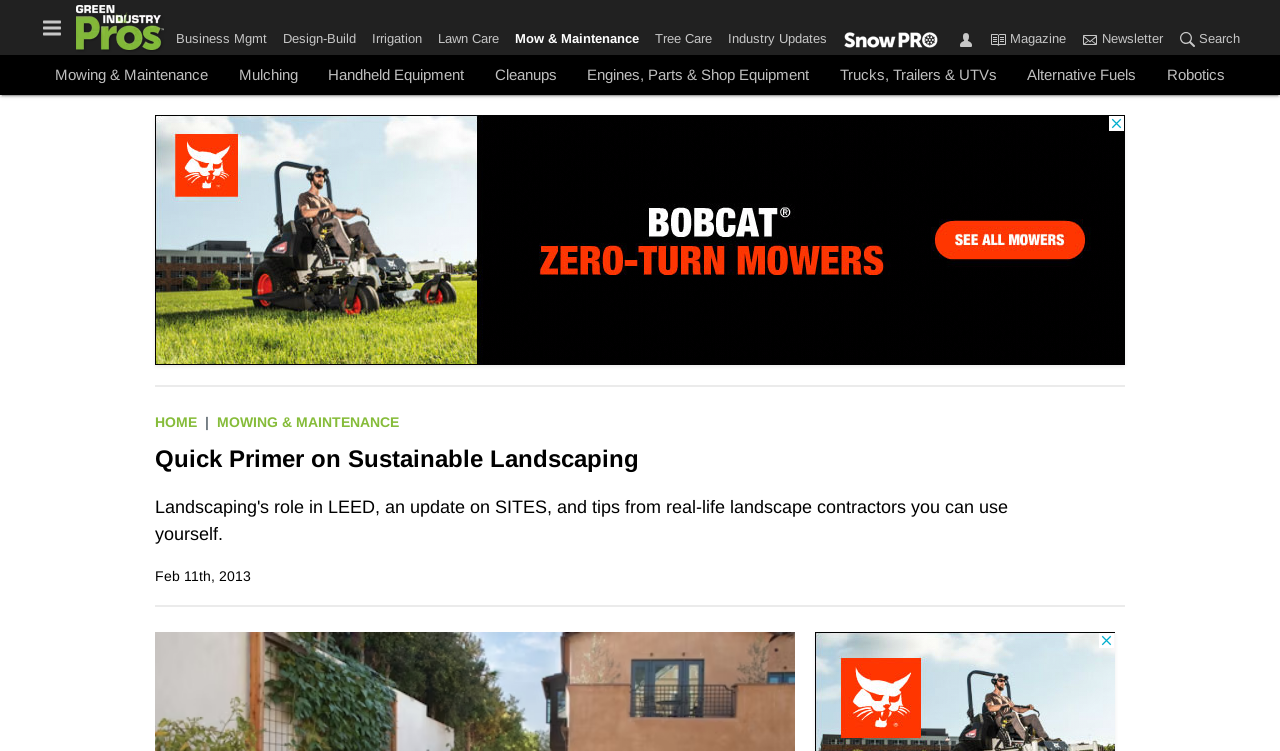Find the bounding box coordinates of the clickable element required to execute the following instruction: "Visit the Green Industry Pros homepage". Provide the coordinates as four float numbers between 0 and 1, i.e., [left, top, right, bottom].

[0.059, 0.007, 0.128, 0.067]